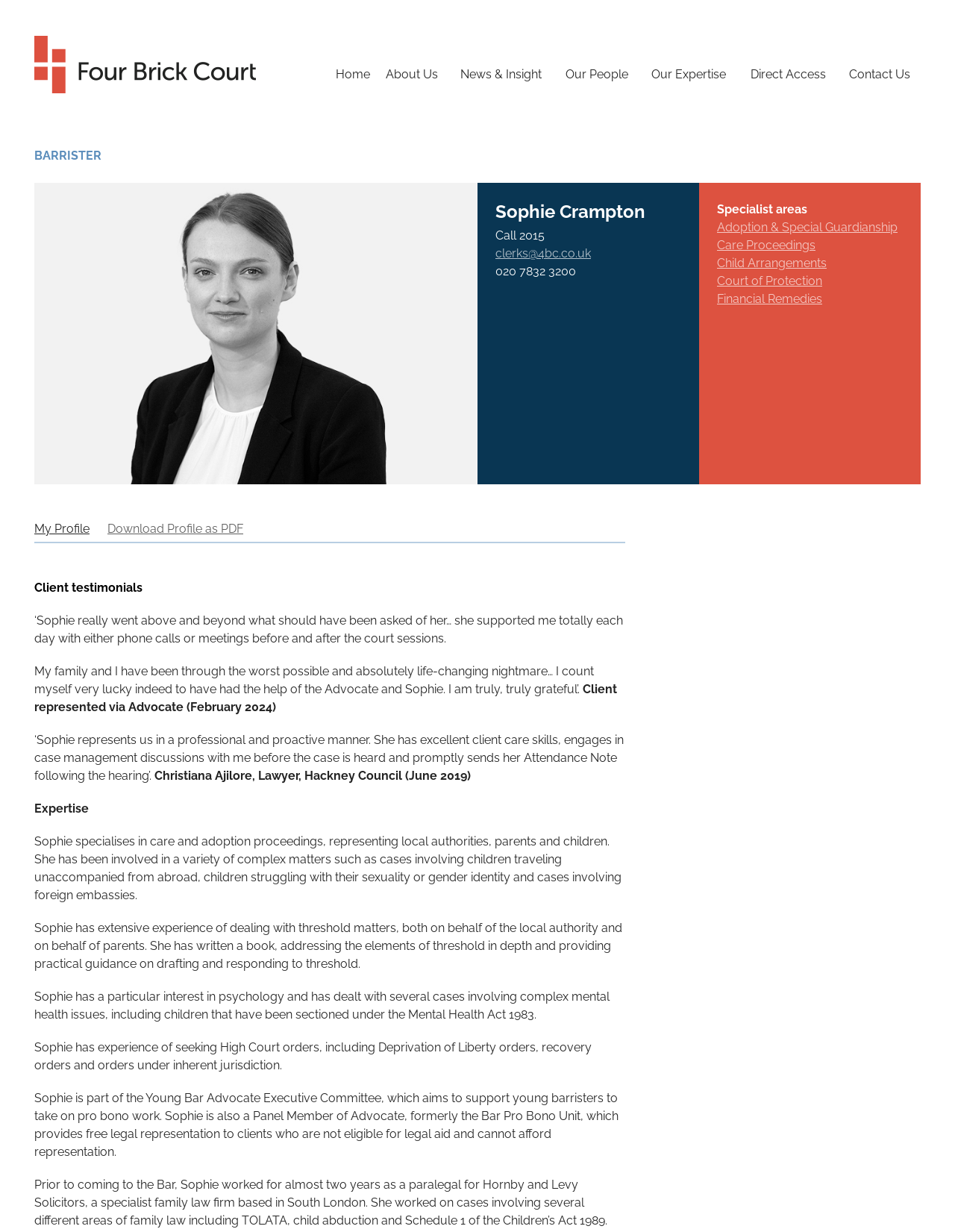Using the information in the image, give a detailed answer to the following question: How many links are in the top navigation menu?

The top navigation menu is located at the top of the webpage and contains links to 'Home', 'About Us', 'News & Insight', 'Our People', 'Our Expertise', 'Direct Access', and 'Contact Us'. Counting these links, there are 7 links in total.